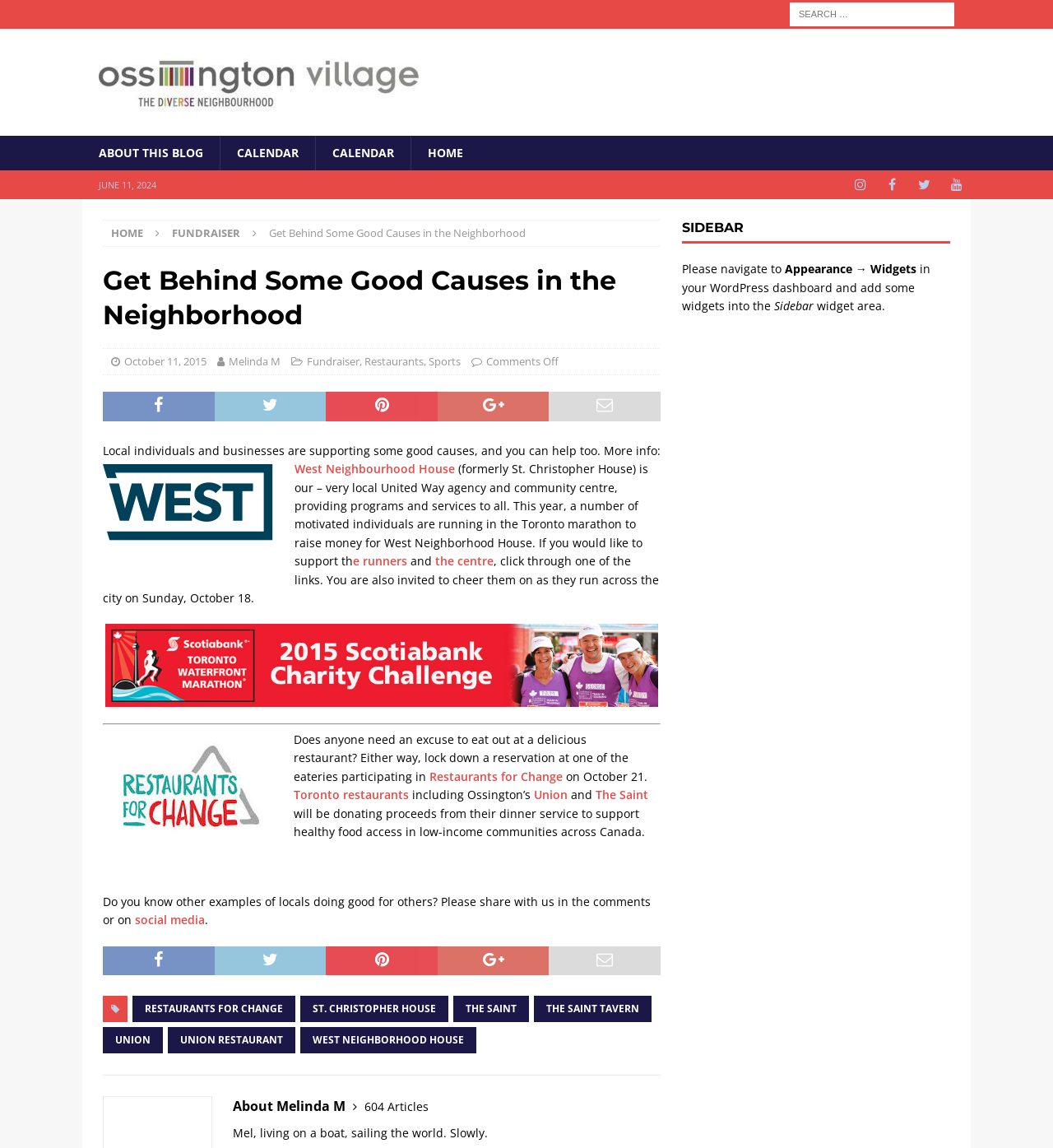Find the bounding box coordinates for the area you need to click to carry out the instruction: "Follow Ossington Village on Instagram". The coordinates should be four float numbers between 0 and 1, indicated as [left, top, right, bottom].

[0.803, 0.149, 0.83, 0.174]